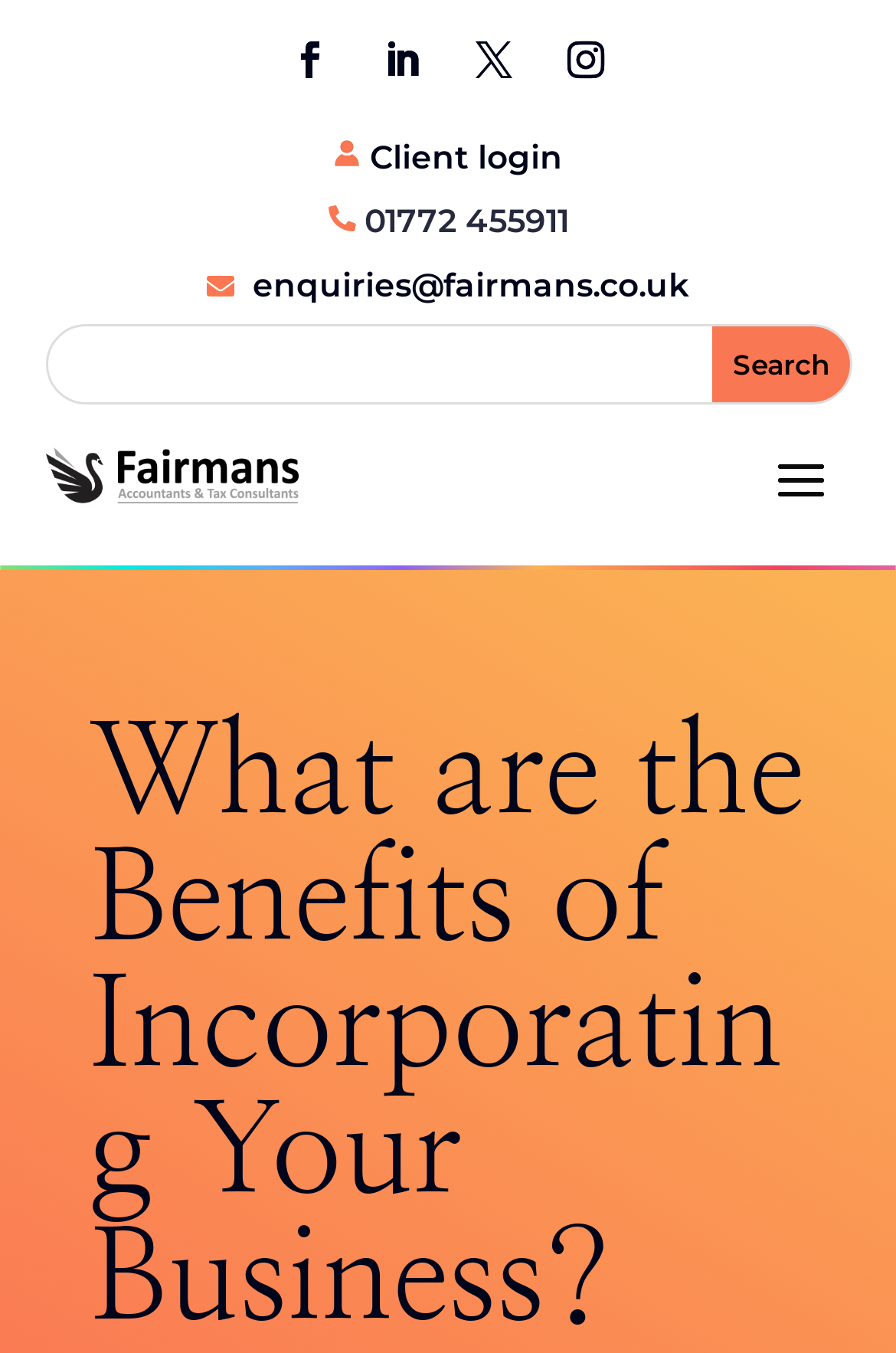Find the bounding box of the web element that fits this description: "01772 455911".

[0.406, 0.149, 0.635, 0.179]